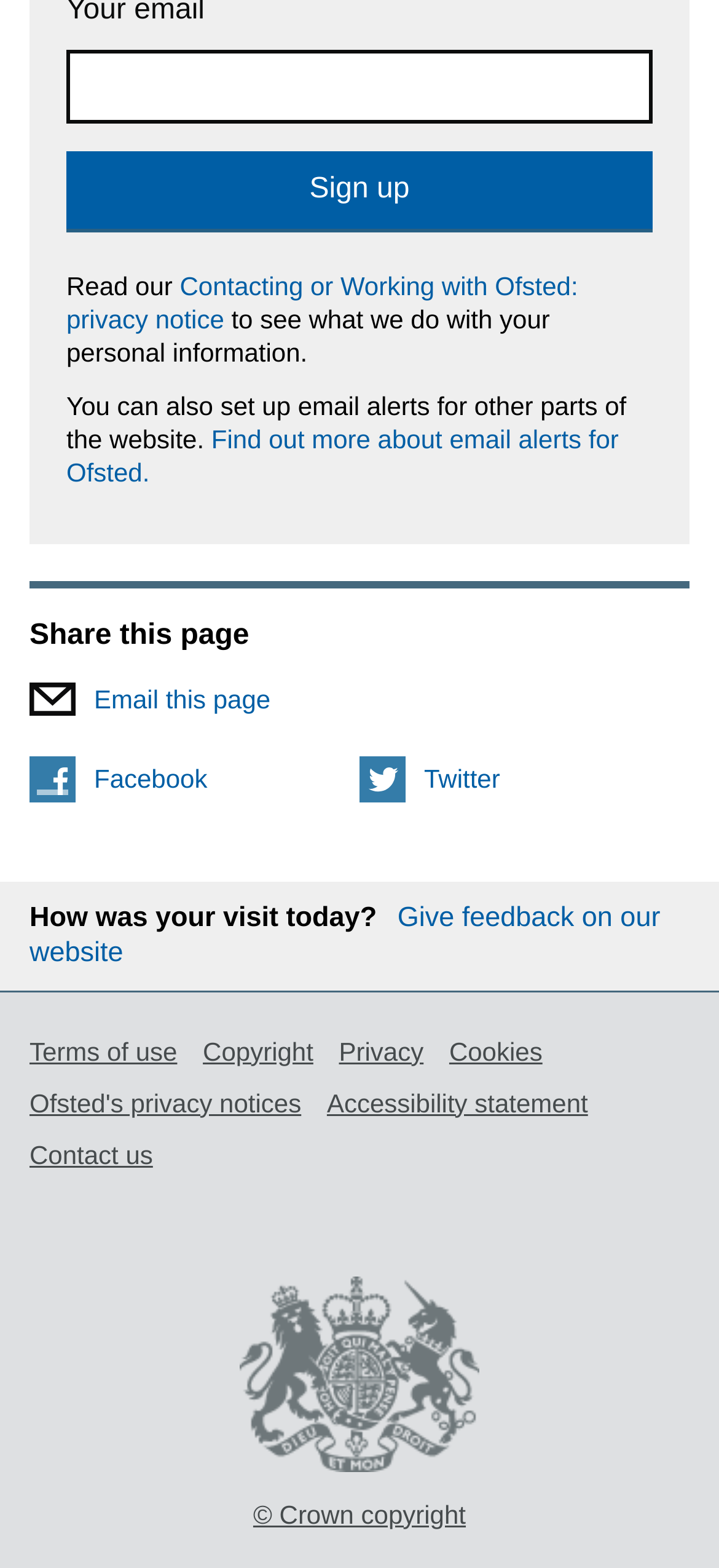Pinpoint the bounding box coordinates of the element to be clicked to execute the instruction: "Share this page on Facebook".

[0.041, 0.482, 0.5, 0.511]